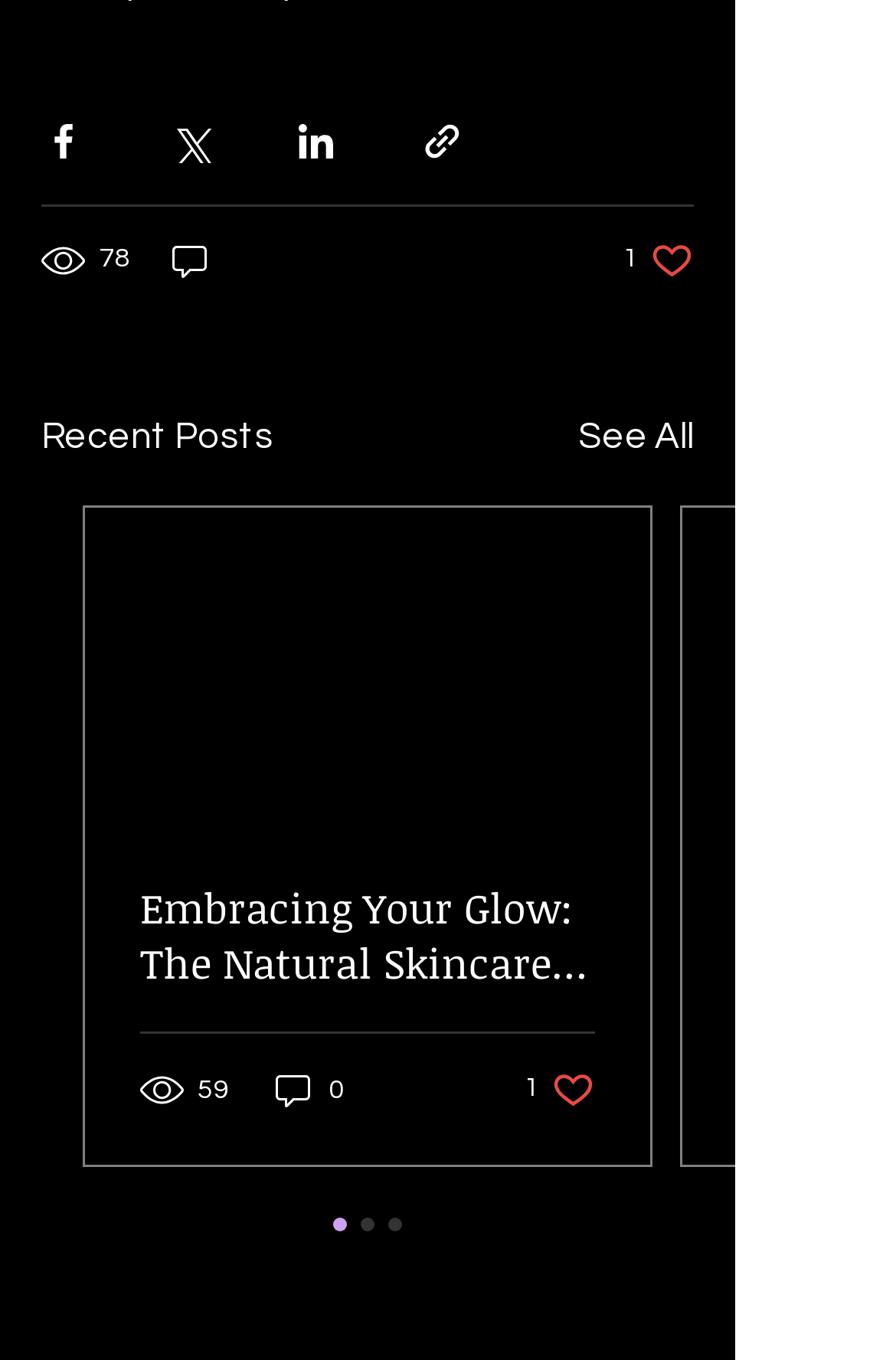Please specify the bounding box coordinates of the element that should be clicked to execute the given instruction: 'Like a post'. Ensure the coordinates are four float numbers between 0 and 1, expressed as [left, top, right, bottom].

[0.695, 0.176, 0.774, 0.208]